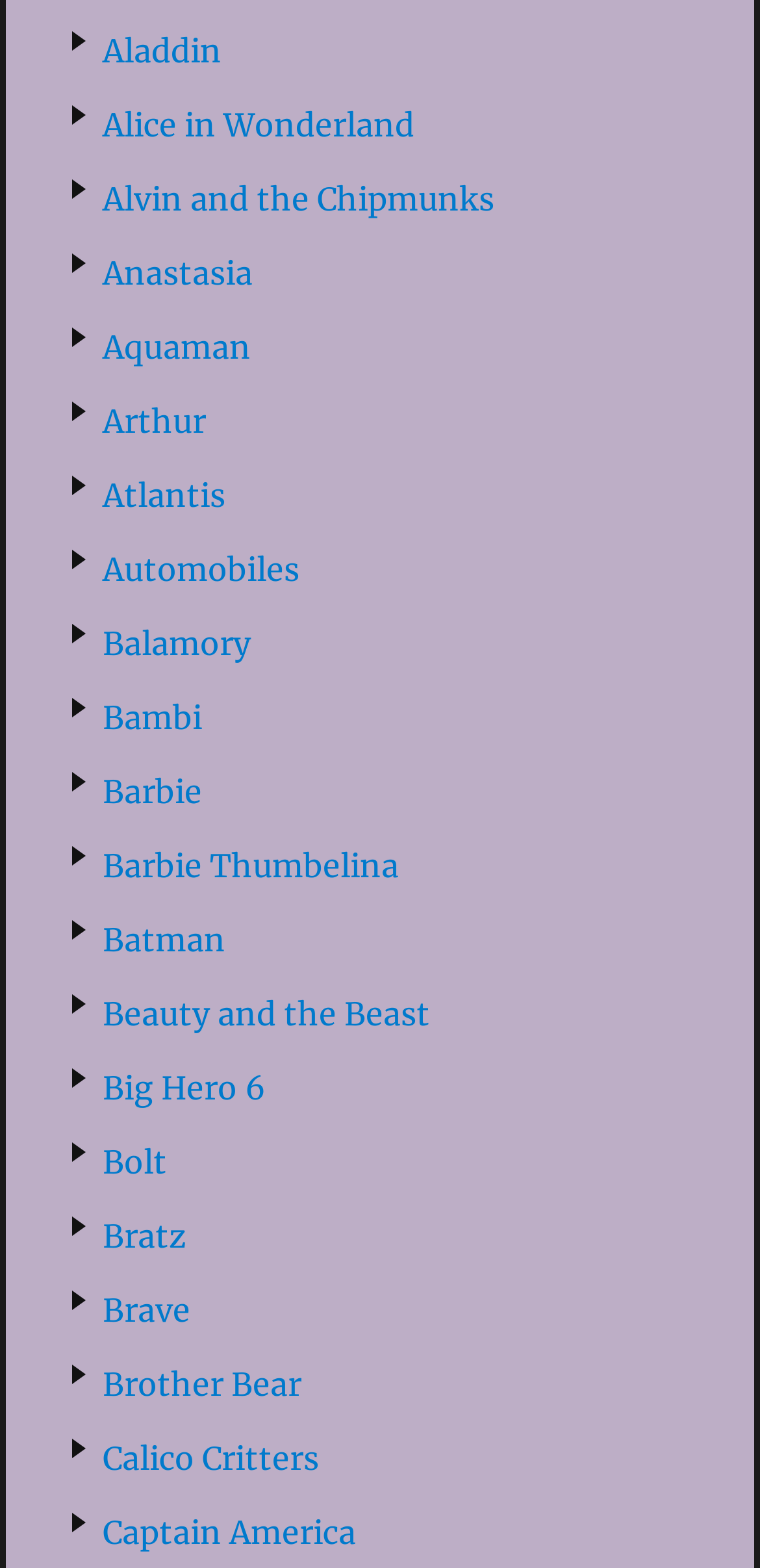Identify the bounding box coordinates of the element that should be clicked to fulfill this task: "go to Anastasia". The coordinates should be provided as four float numbers between 0 and 1, i.e., [left, top, right, bottom].

[0.135, 0.161, 0.332, 0.186]